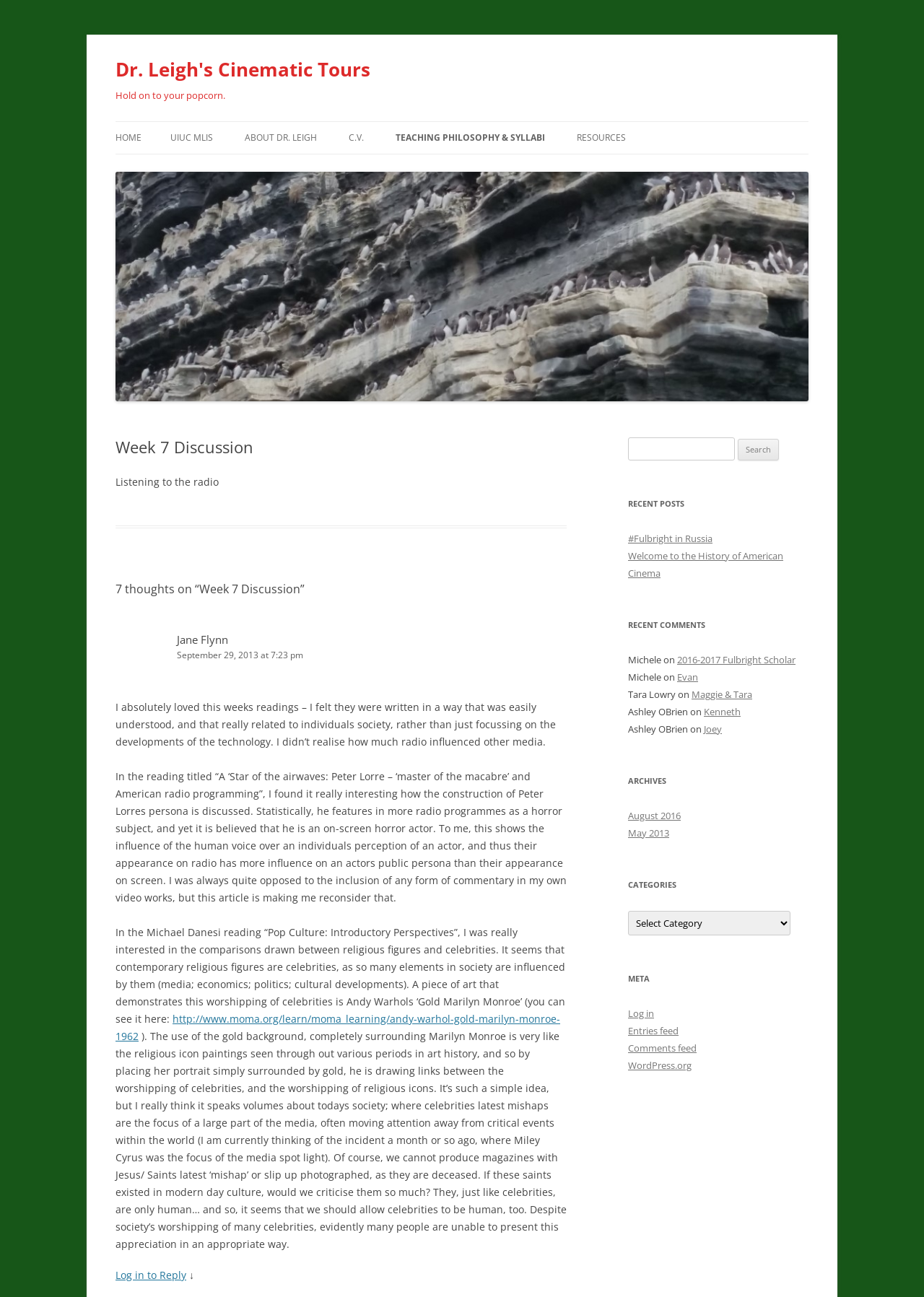What is the topic of the Week 7 discussion?
Analyze the image and provide a thorough answer to the question.

The topic of the Week 7 discussion can be found by looking at the link element with the text 'WEEK 7 DISCUSSION ANIMATION', which suggests that the topic of the discussion is animation.